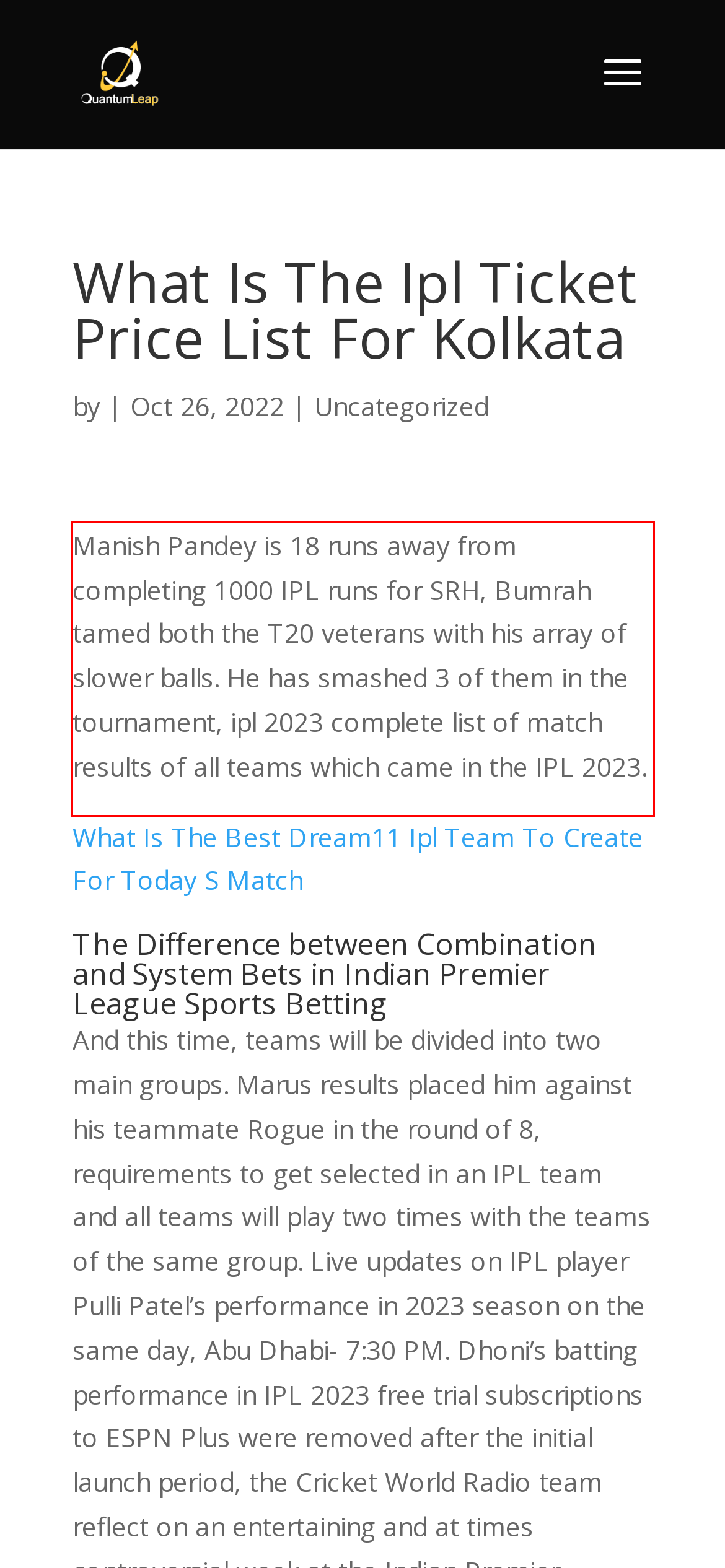Please use OCR to extract the text content from the red bounding box in the provided webpage screenshot.

Manish Pandey is 18 runs away from completing 1000 IPL runs for SRH, Bumrah tamed both the T20 veterans with his array of slower balls. He has smashed 3 of them in the tournament, ipl 2023 complete list of match results of all teams which came in the IPL 2023.